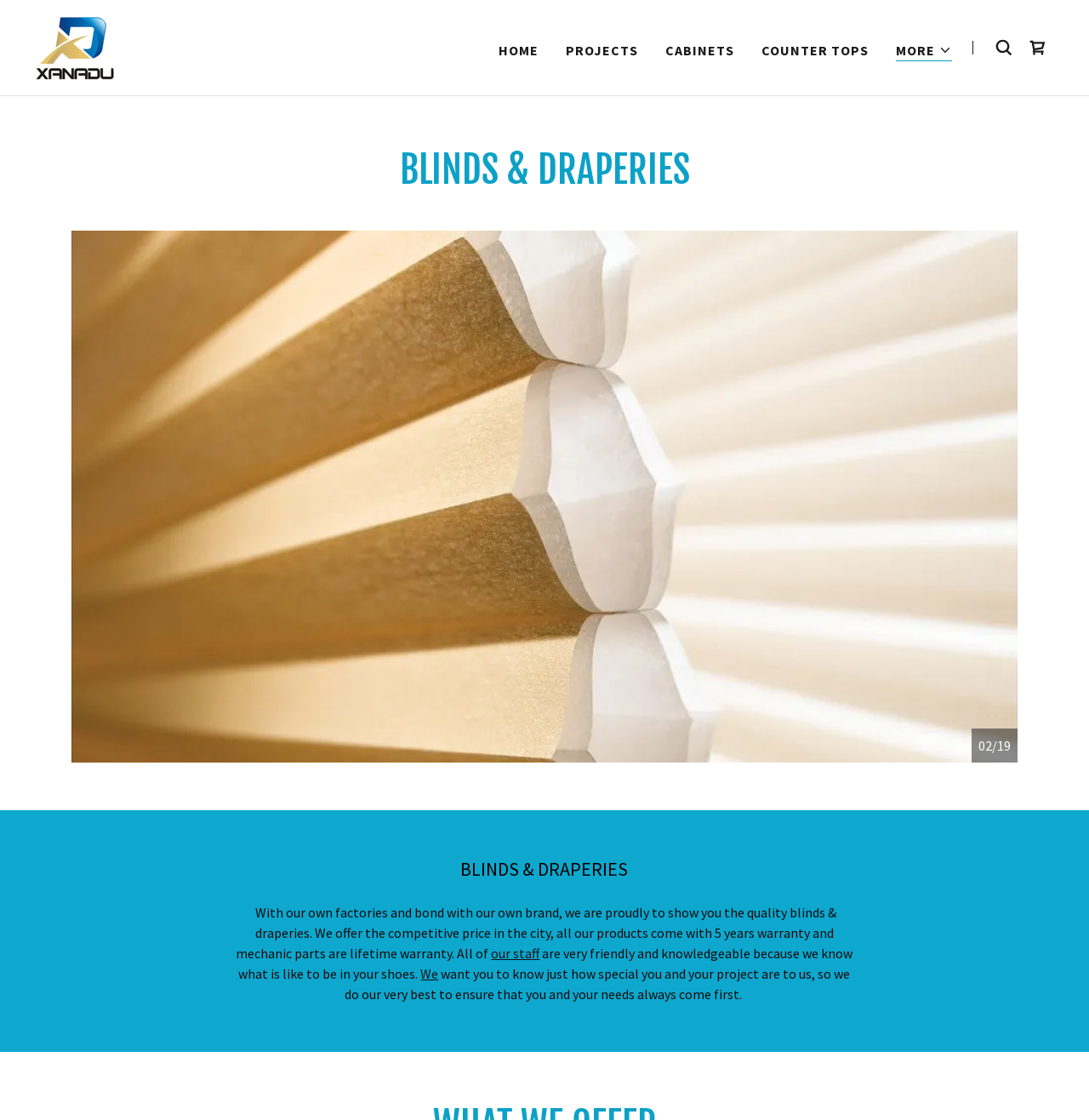Refer to the image and offer a detailed explanation in response to the question: What is the purpose of the company?

The webpage states that the company is 'proudly to show you the quality blinds & draperies', indicating that the purpose of the company is to provide high-quality products to its customers. Additionally, the company's focus on warranty and customer satisfaction suggests that it is committed to providing excellent products and services.